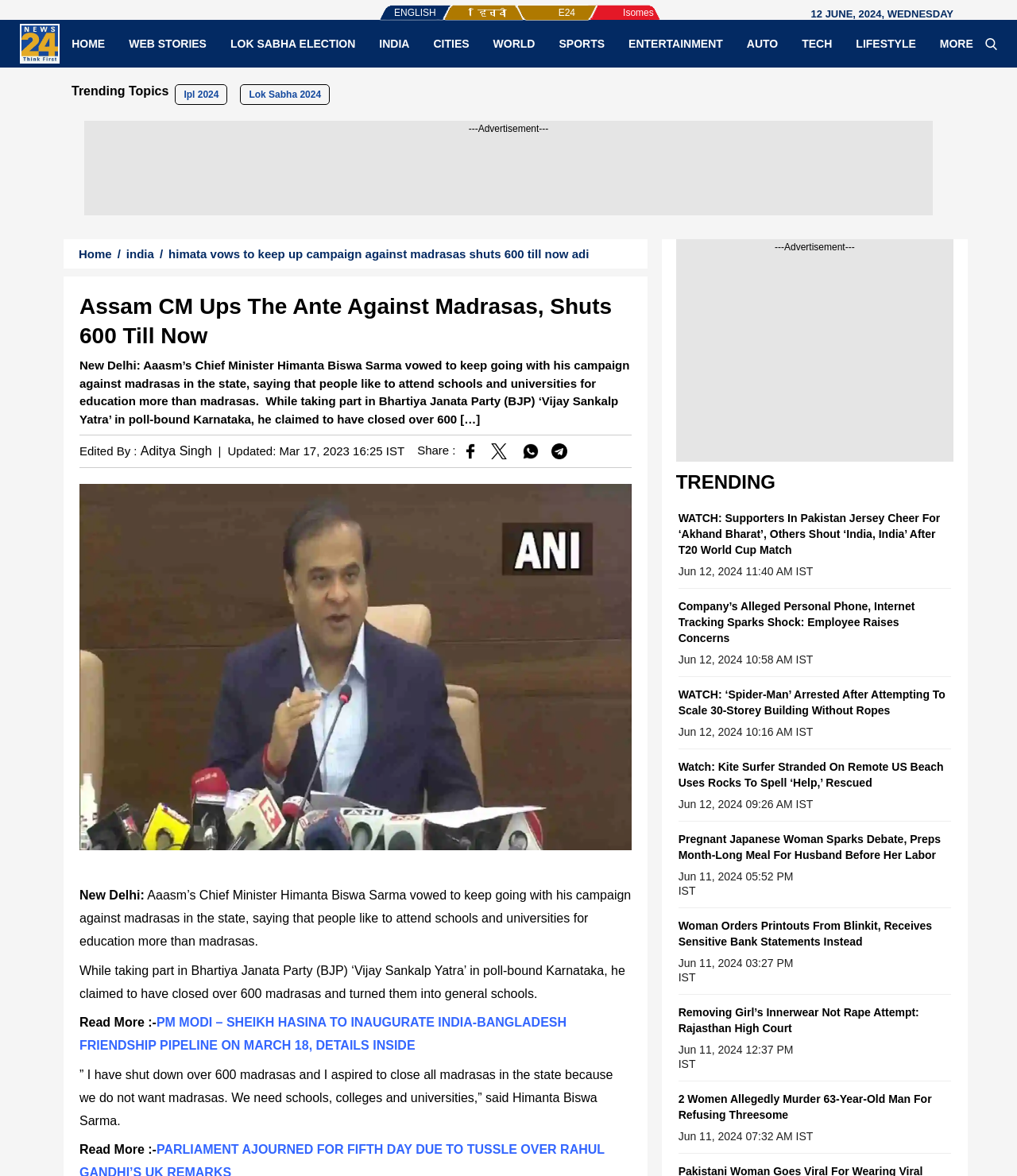Identify the main heading from the webpage and provide its text content.

Assam CM Ups The Ante Against Madrasas, Shuts 600 Till Now